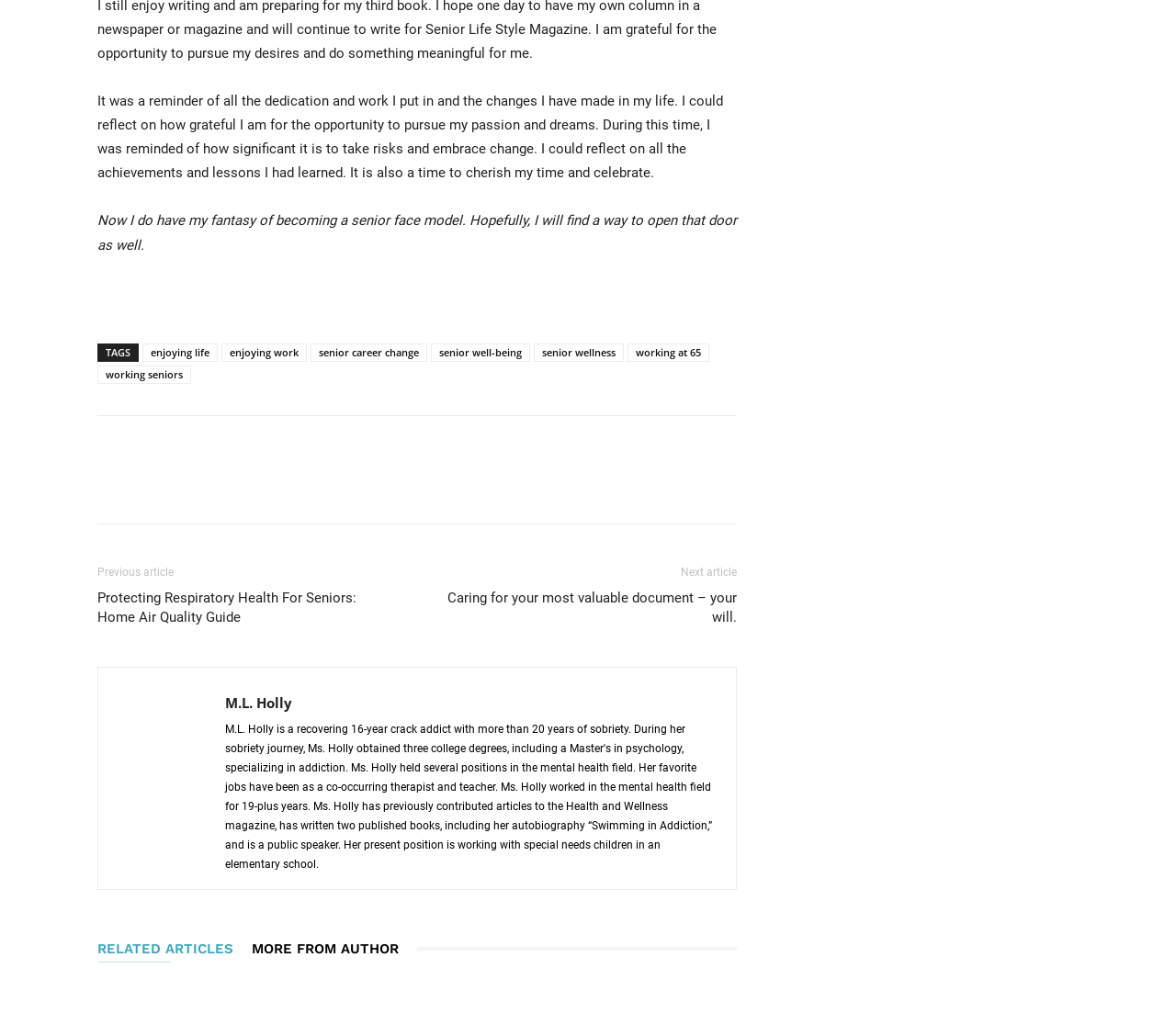Locate the bounding box coordinates of the area that needs to be clicked to fulfill the following instruction: "Read the previous article". The coordinates should be in the format of four float numbers between 0 and 1, namely [left, top, right, bottom].

[0.083, 0.546, 0.148, 0.558]